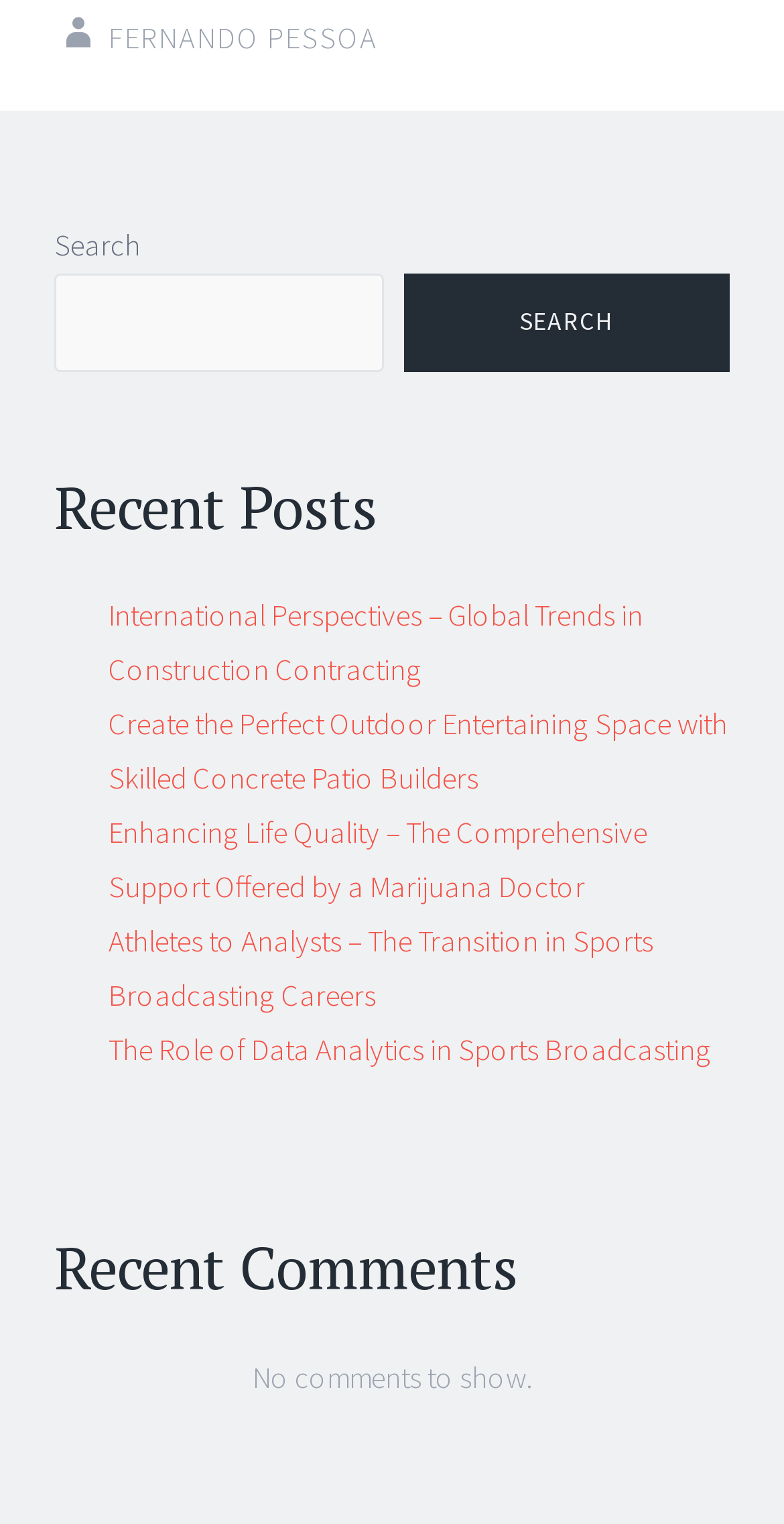How many recent posts are listed on the webpage?
From the image, respond using a single word or phrase.

5